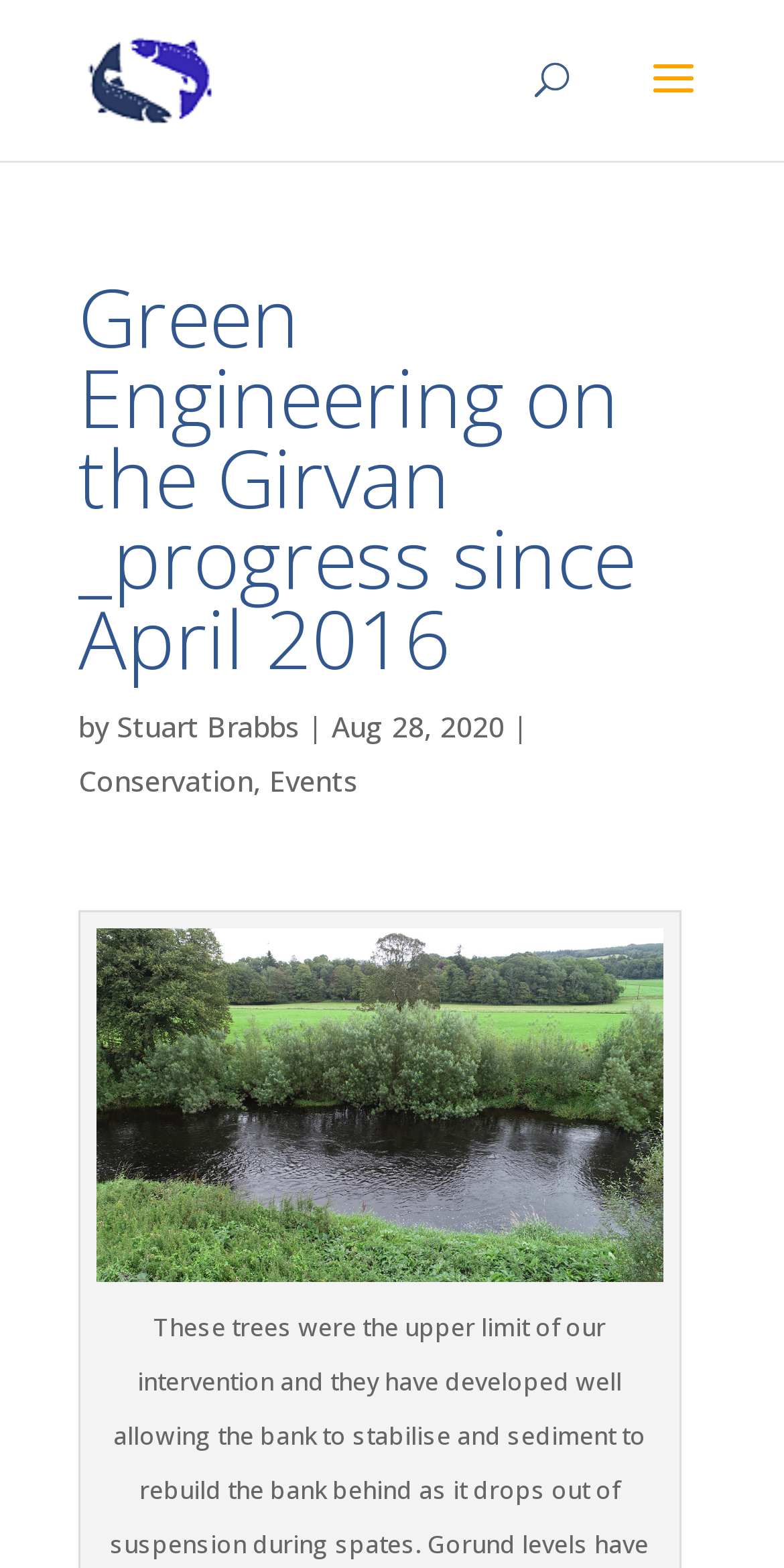Using the provided description: "alt="Ayrshire Rivers Trust"", find the bounding box coordinates of the corresponding UI element. The output should be four float numbers between 0 and 1, in the format [left, top, right, bottom].

[0.11, 0.035, 0.271, 0.063]